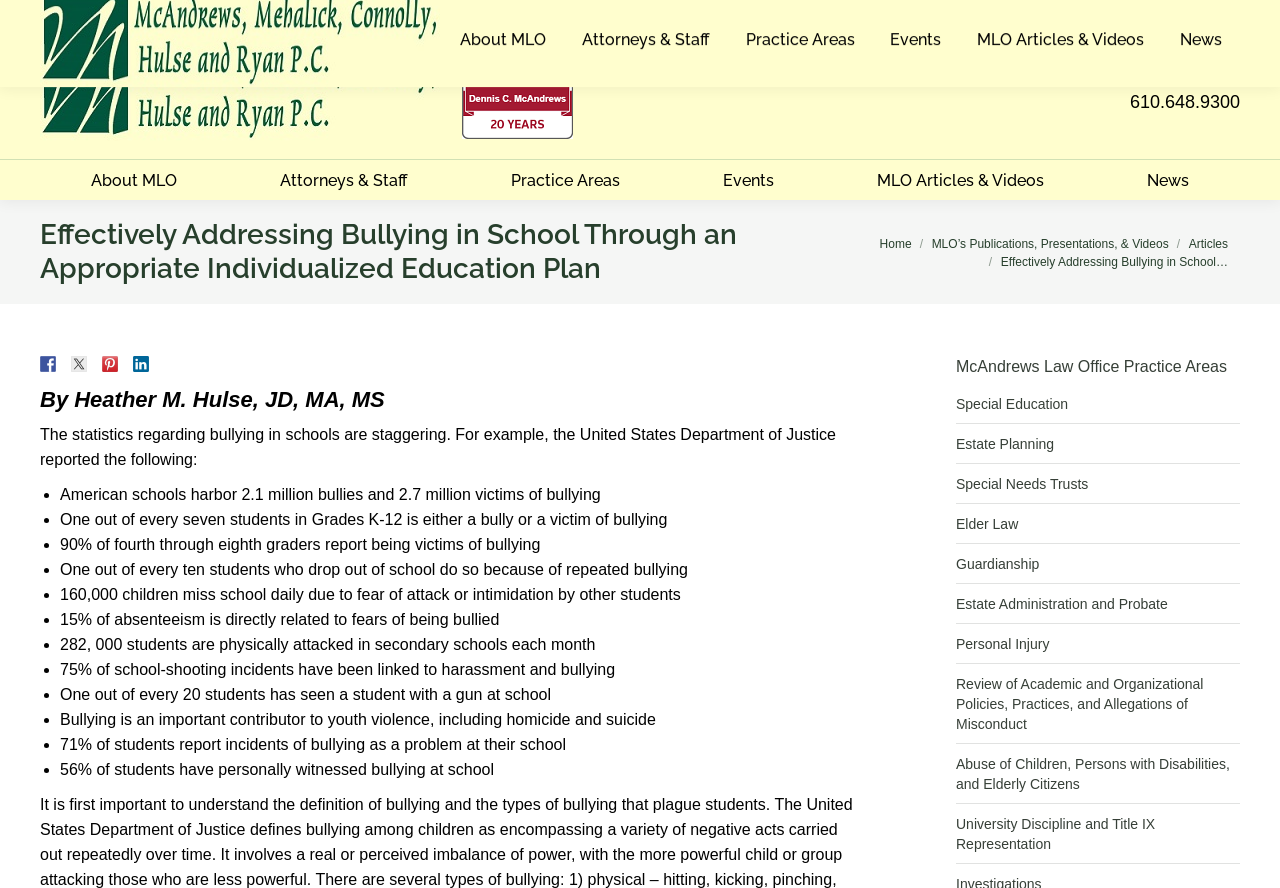Give a one-word or short phrase answer to this question: 
What is the percentage of students who report being victims of bullying?

90%